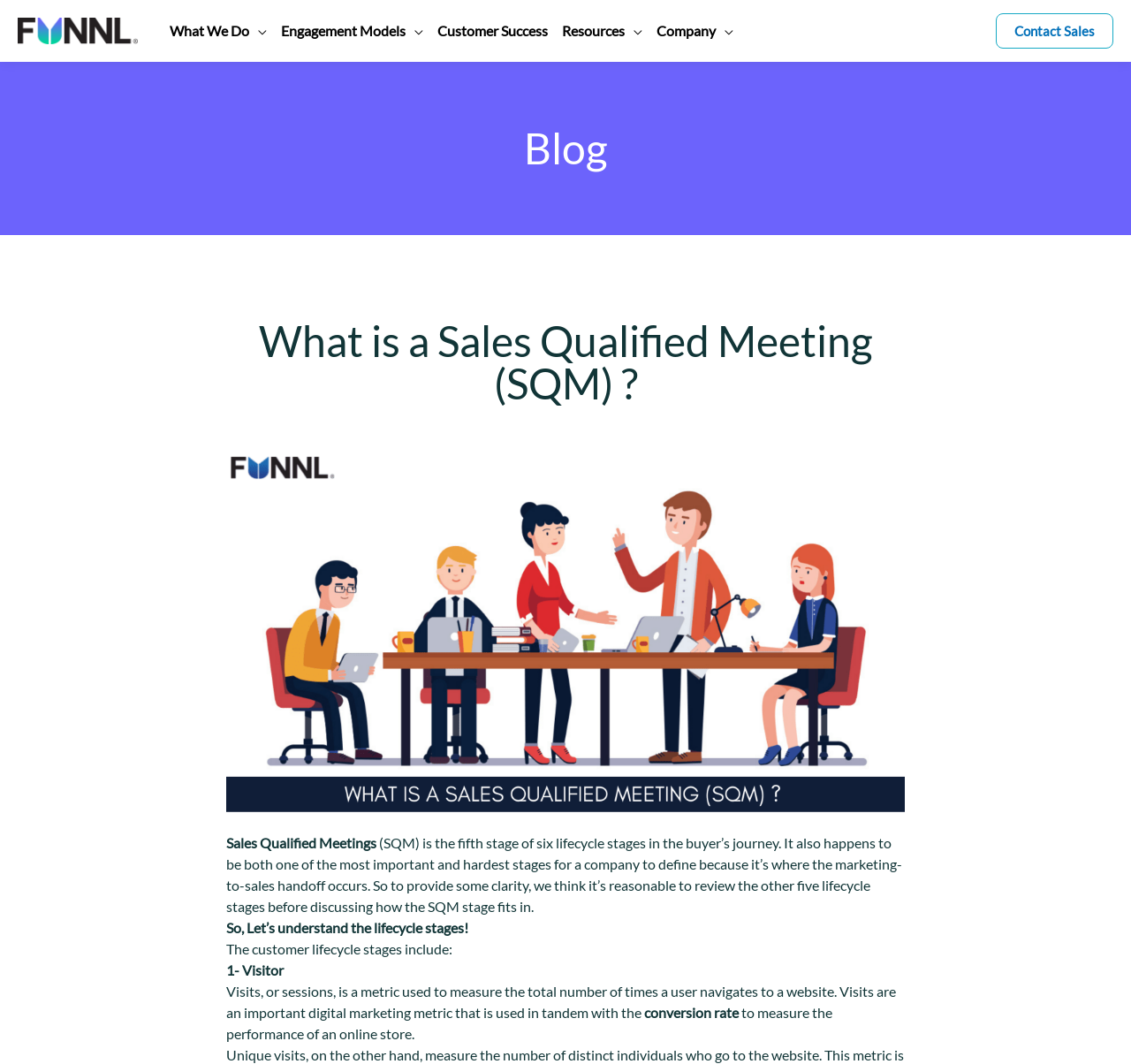Provide a comprehensive description of the webpage.

The webpage is about Sales Qualified Meetings (SQM) and its importance in the buyer's journey. At the top left corner, there is a FunnL logo, which is an image linked to the website's homepage. Next to it, there is a site navigation menu with several links, including "What We Do", "Engagement Models", "Customer Success", "Resources", and "Company". Each of these links has a menu toggle icon that can be expanded to reveal more options.

On the top right corner, there is a "Contact Sales" link. Below the navigation menu, there is a heading that says "Blog", followed by a main heading that reads "What is a Sales Qualified Meeting (SQM)?". 

Below the main heading, there is a figure, which is likely an image or a graphic, that takes up a significant portion of the page. Above the figure, there is a brief introduction to SQM, which explains that it is the fifth stage of six lifecycle stages in the buyer's journey and is a crucial stage where the marketing-to-sales handoff occurs.

The introduction is followed by a section that explains the customer lifecycle stages, which include Visitor, Lead, Marketing Qualified Lead, Sales Qualified Lead, Opportunity, and Customer. Each stage is briefly described, with the first stage, Visitor, being explained in more detail. The webpage appears to be an informative article or blog post that aims to educate readers about SQM and its role in the buyer's journey.